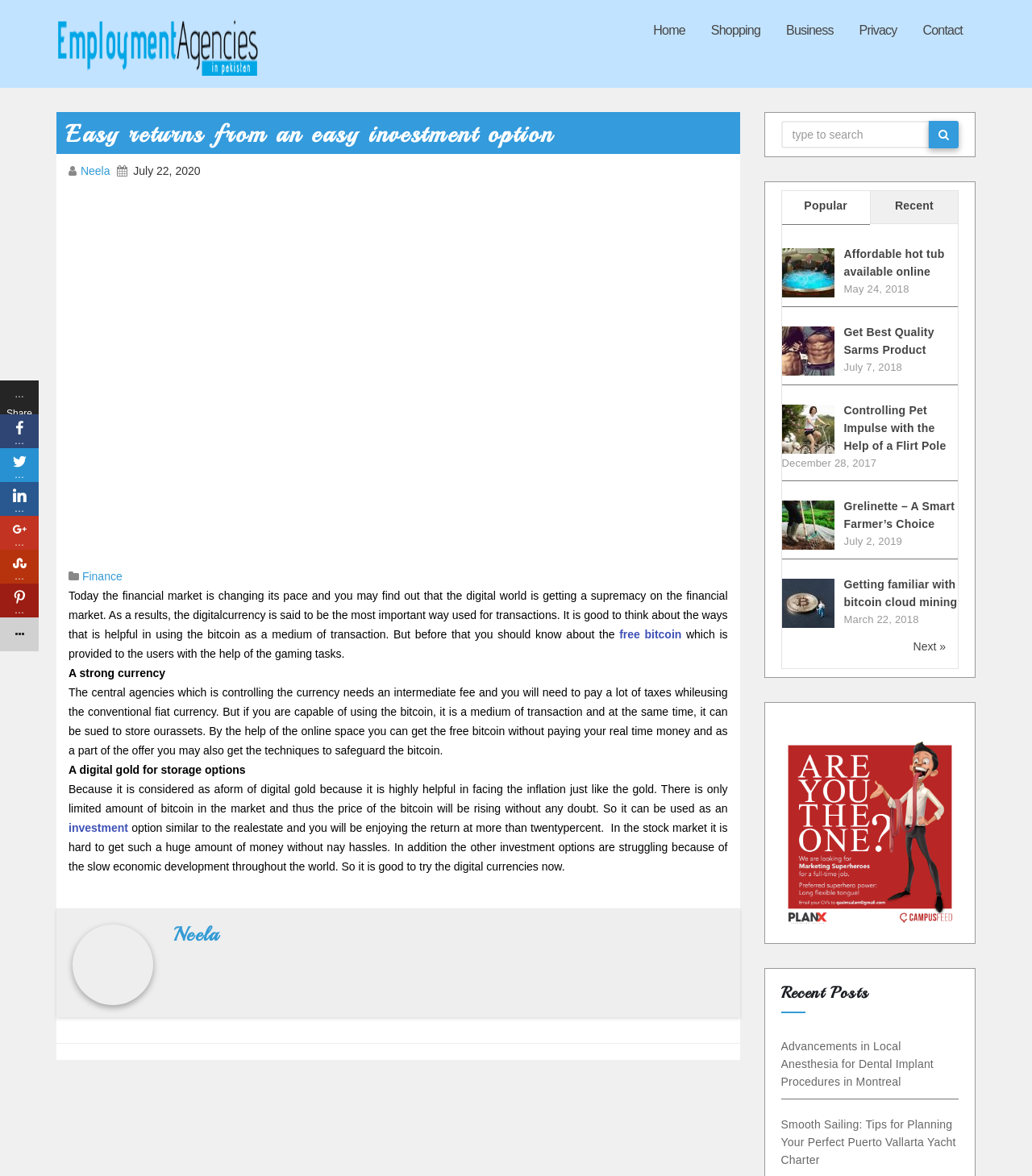What is the main topic of this webpage?
Use the screenshot to answer the question with a single word or phrase.

Digital currency